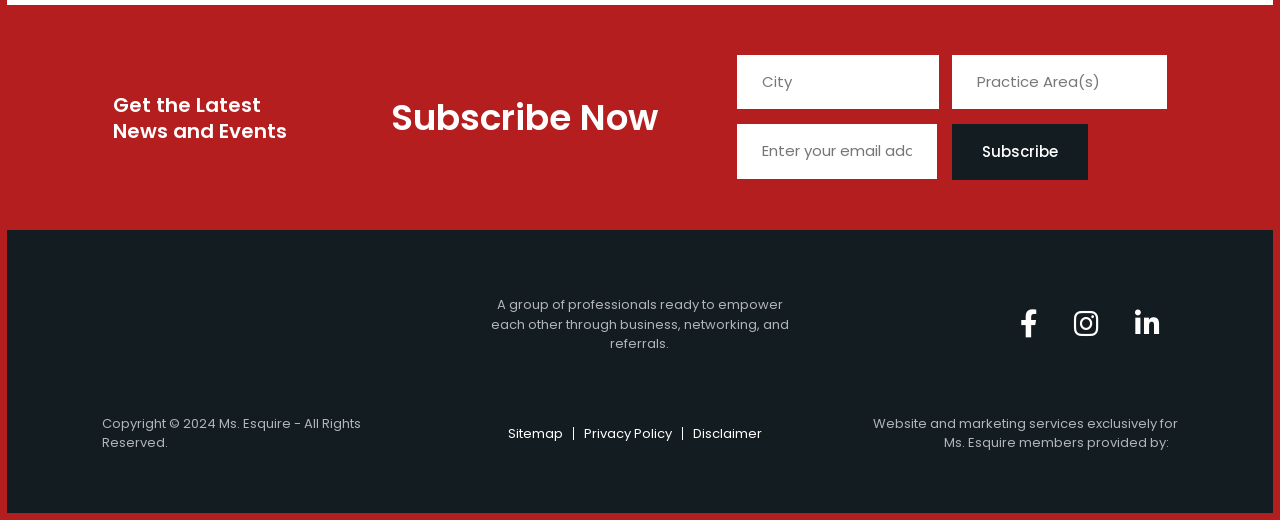Examine the image and give a thorough answer to the following question:
What is the required information to subscribe?

The required information to subscribe can be determined by looking at the textbox elements with the 'required: True' attribute, and one of them has the OCR text 'City'.